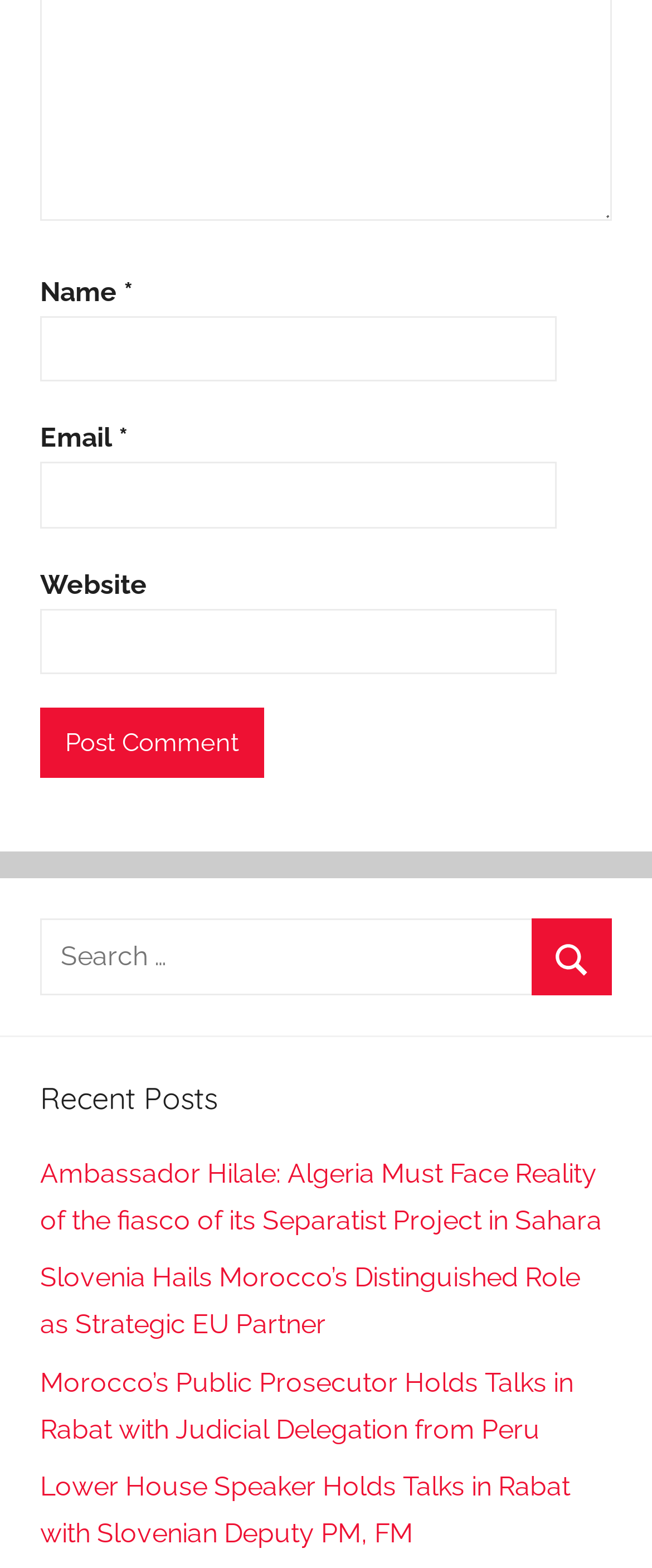Locate the bounding box coordinates of the element to click to perform the following action: 'Read the recent post about Algeria'. The coordinates should be given as four float values between 0 and 1, in the form of [left, top, right, bottom].

[0.062, 0.738, 0.923, 0.788]